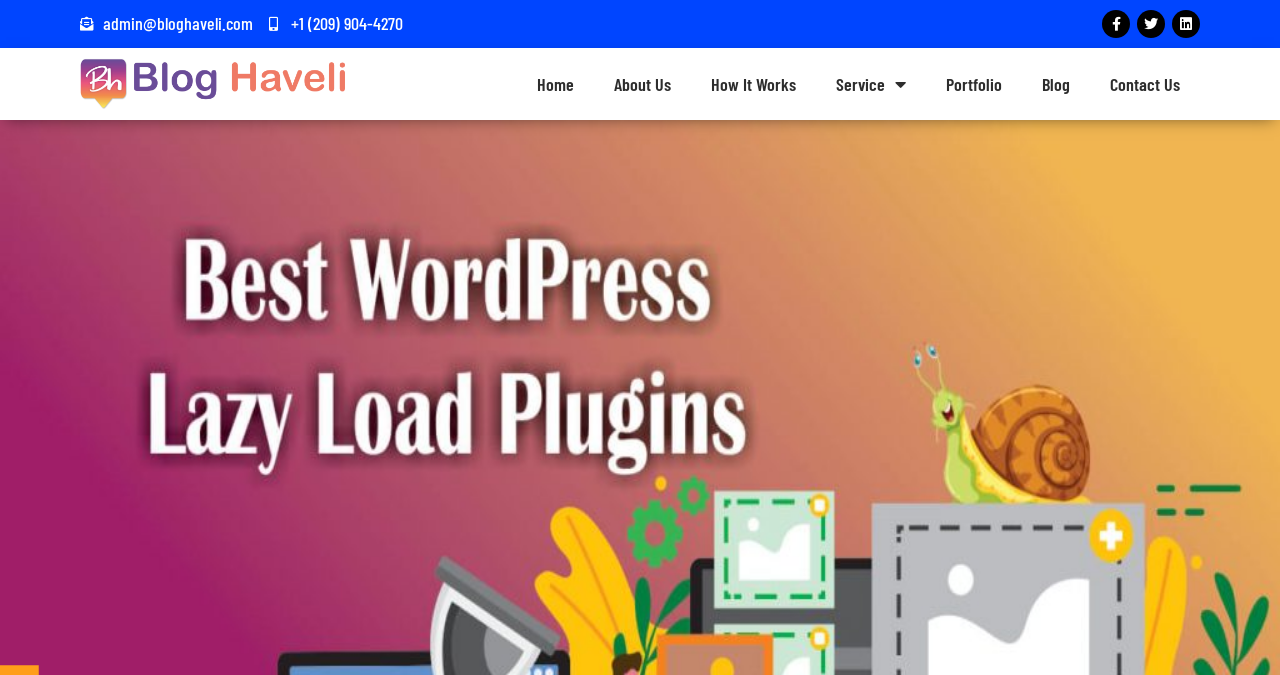Answer this question in one word or a short phrase: How many columns are there in the navigation menu?

1